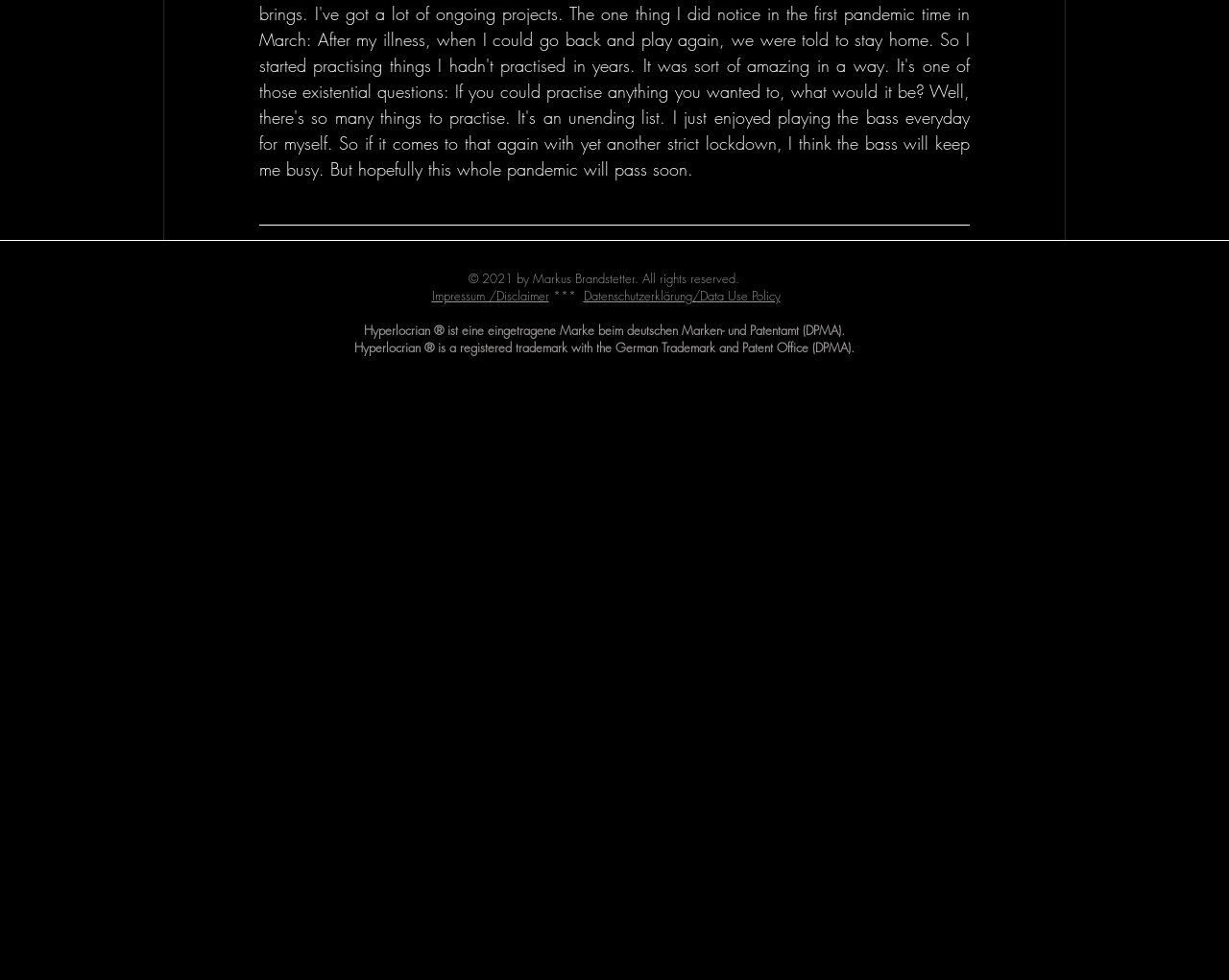Find the bounding box coordinates for the element that must be clicked to complete the instruction: "Go to the Carnegie Museum of Natural History homepage". The coordinates should be four float numbers between 0 and 1, indicated as [left, top, right, bottom].

None